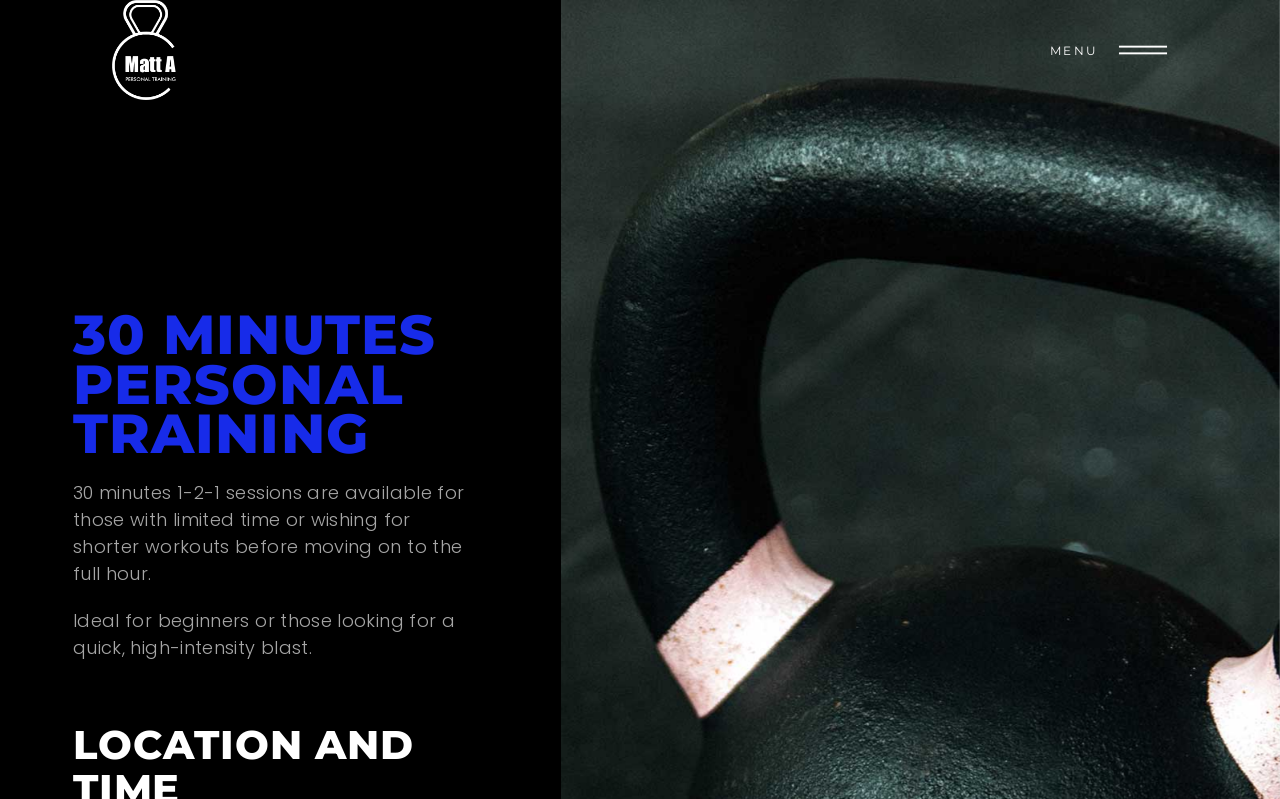Provide the bounding box coordinates of the UI element this sentence describes: "alt="logo"".

[0.088, 0.0, 0.208, 0.125]